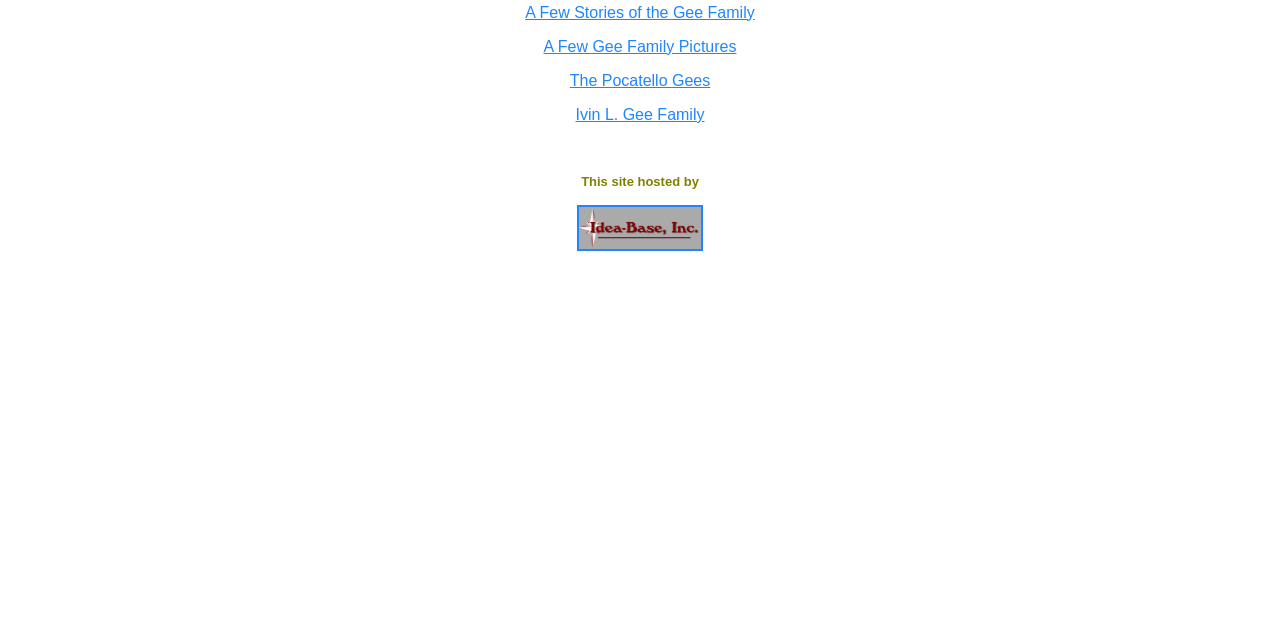Find the UI element described as: "The Pocatello Gees" and predict its bounding box coordinates. Ensure the coordinates are four float numbers between 0 and 1, [left, top, right, bottom].

[0.445, 0.112, 0.555, 0.138]